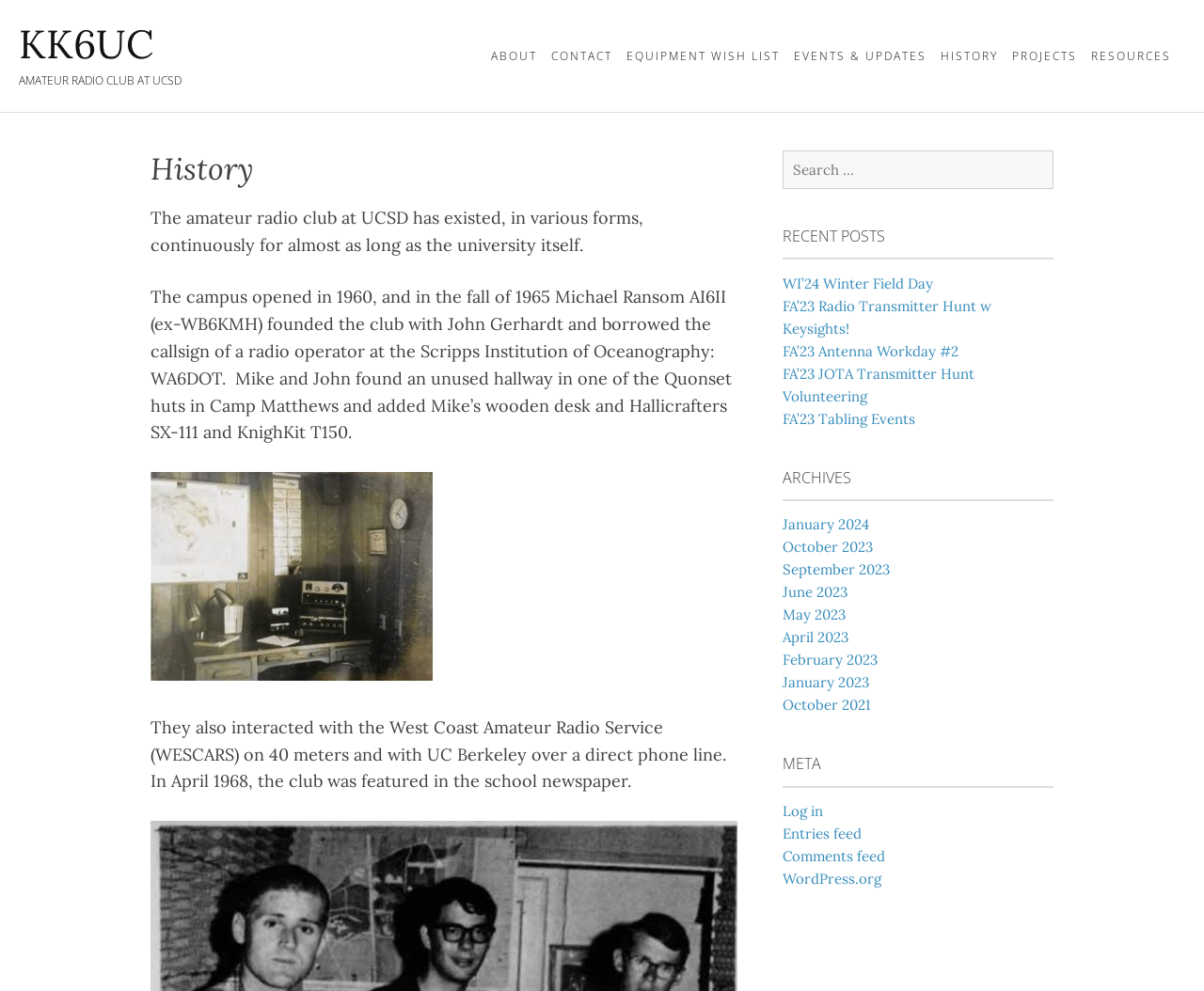Write an exhaustive caption that covers the webpage's main aspects.

The webpage is about the history of the amateur radio club at UCSD. At the top, there is a heading "KK6UC" and a subheading "AMATEUR RADIO CLUB AT UCSD". Below these headings, there are six links: "ABOUT", "CONTACT", "EQUIPMENT WISH LIST", "EVENTS & UPDATES", "HISTORY", and "PROJECTS". 

To the right of these links, there is a section with a heading "History" and three paragraphs of text describing the history of the amateur radio club at UCSD. The text explains how the club was founded in 1965 and its early activities.

Below this section, there is a search box with a label "Search for:". 

On the right side of the page, there are three sections. The top section has a heading "RECENT POSTS" and lists five links to recent posts, including "WI’24 Winter Field Day" and "FA’23 Radio Transmitter Hunt w Keysights!". 

The middle section has a heading "ARCHIVES" and lists nine links to archives, organized by month and year, from January 2024 to October 2021.

The bottom section has a heading "META" and lists four links: "Log in", "Entries feed", "Comments feed", and "WordPress.org".